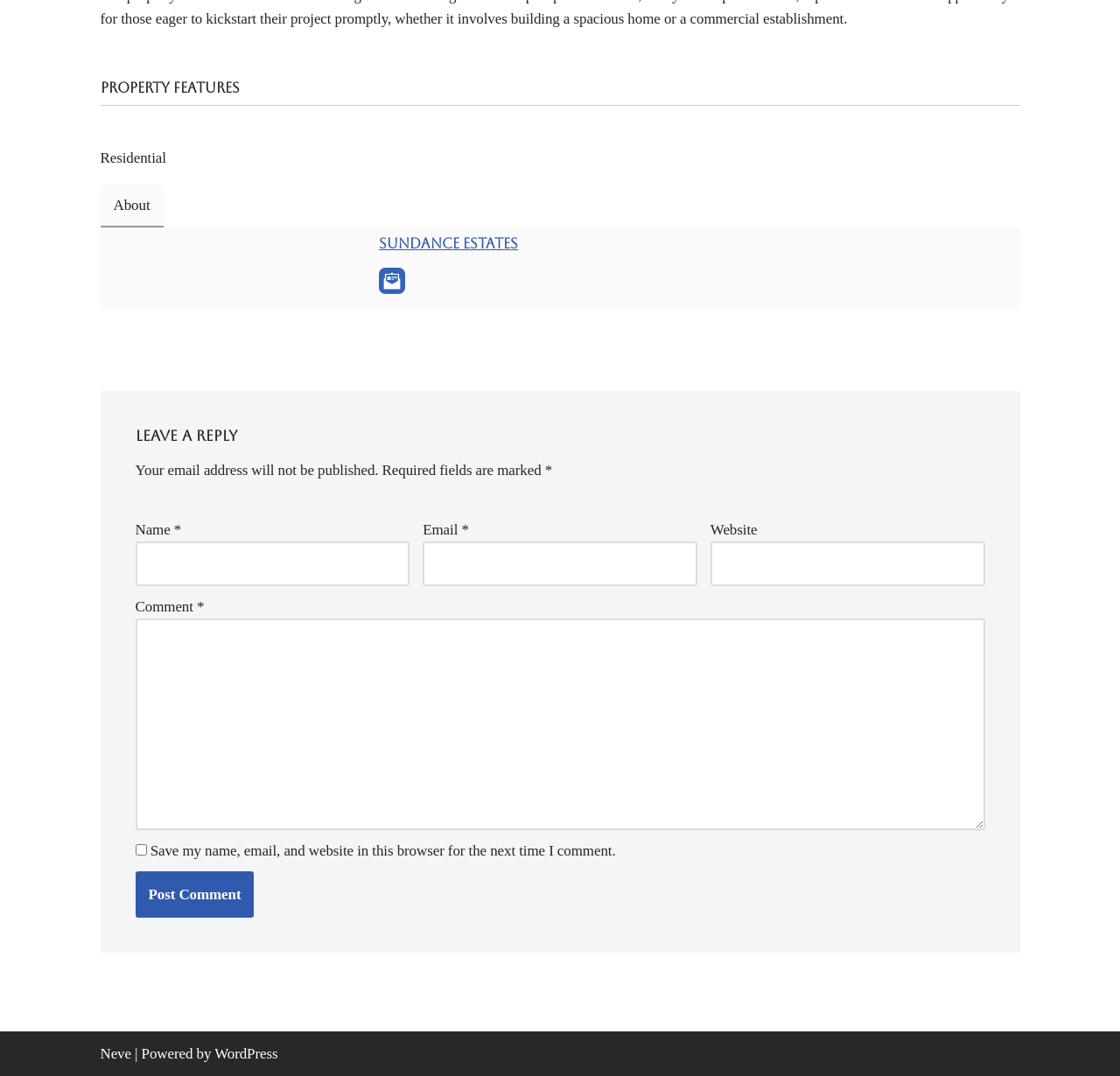What is the button at the bottom of the comment form for?
Using the visual information, respond with a single word or phrase.

Post Comment